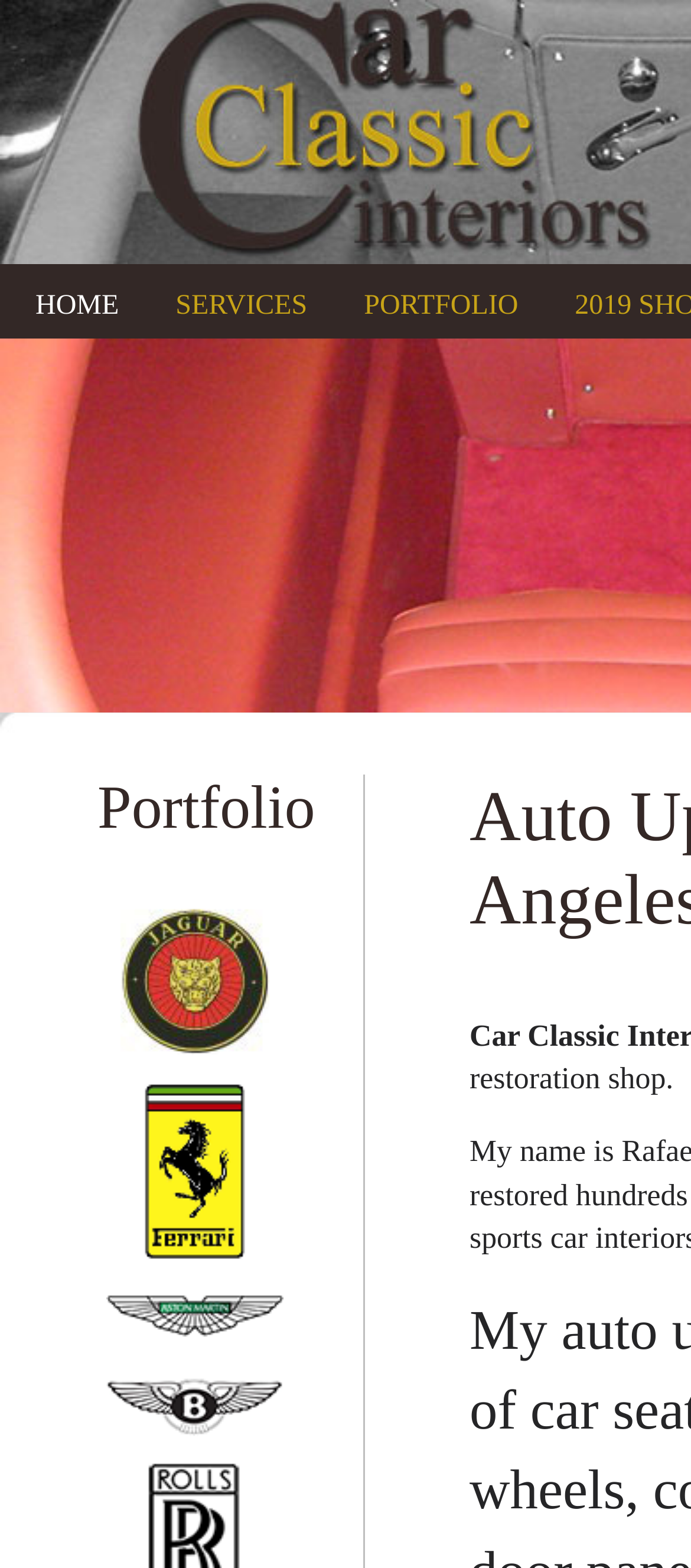What is the purpose of the company? Refer to the image and provide a one-word or short phrase answer.

Auto upholstery restoration